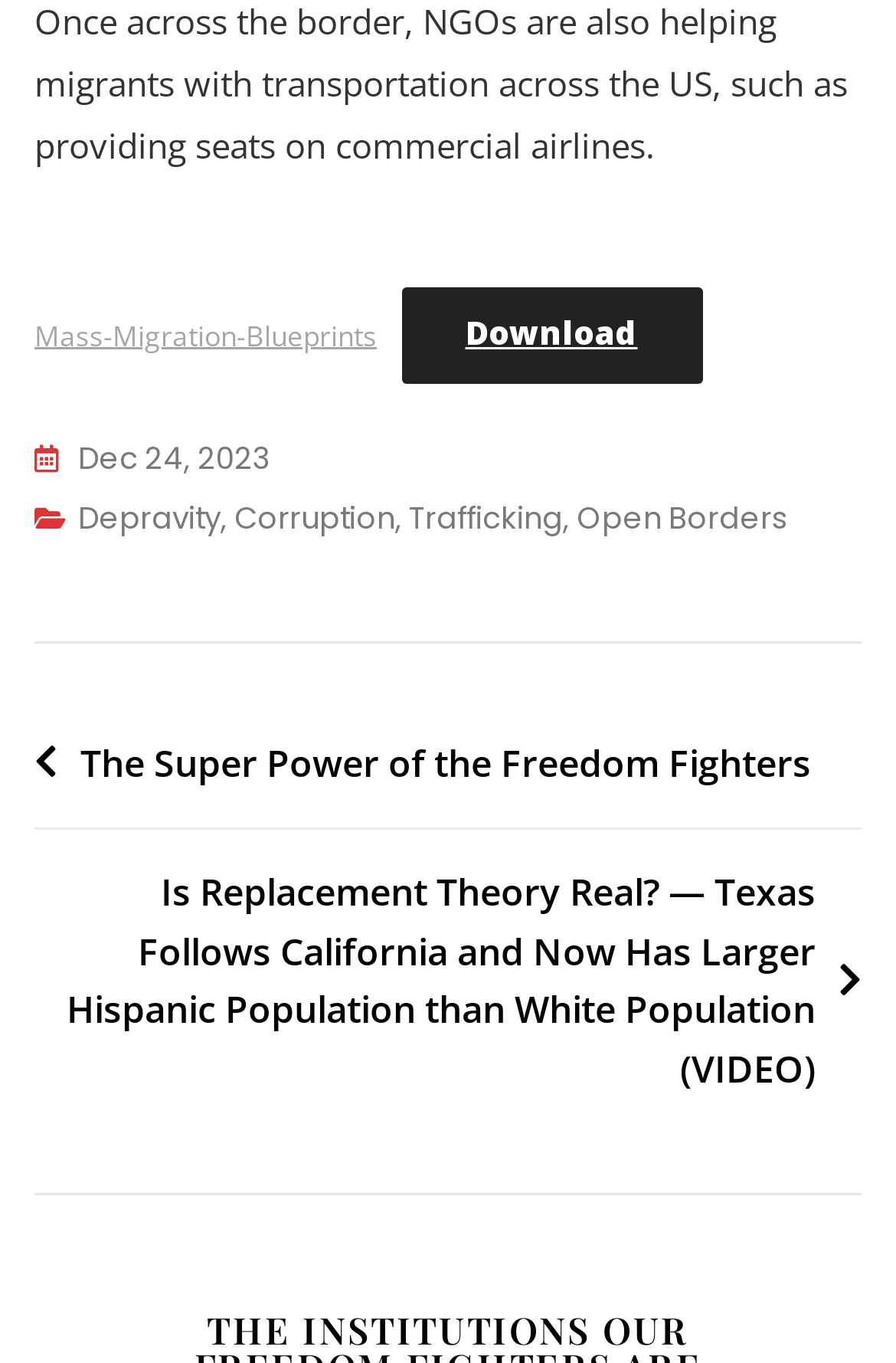Use a single word or phrase to answer the question:
What is the purpose of the 'Download' link?

To download a file